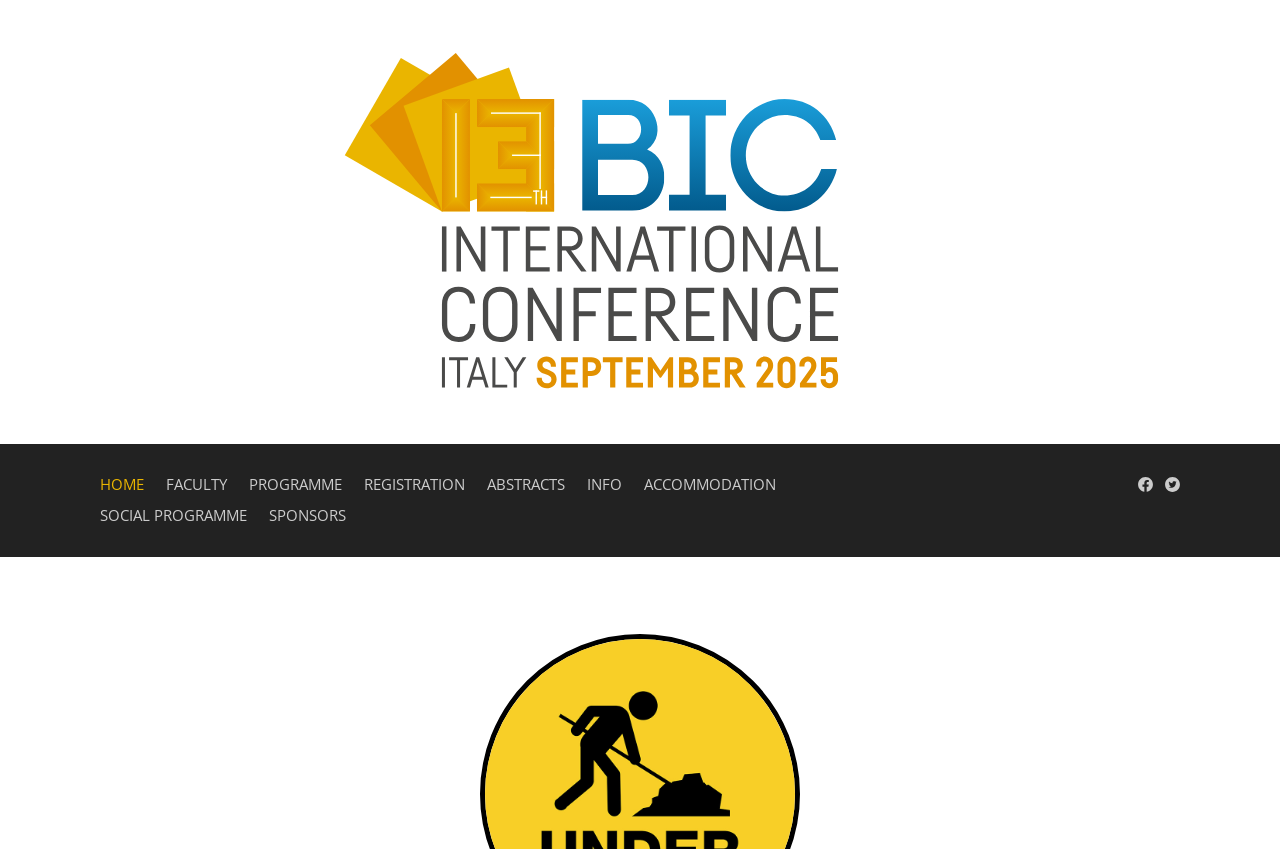Using the provided element description "FACULTY", determine the bounding box coordinates of the UI element.

[0.13, 0.562, 0.177, 0.589]